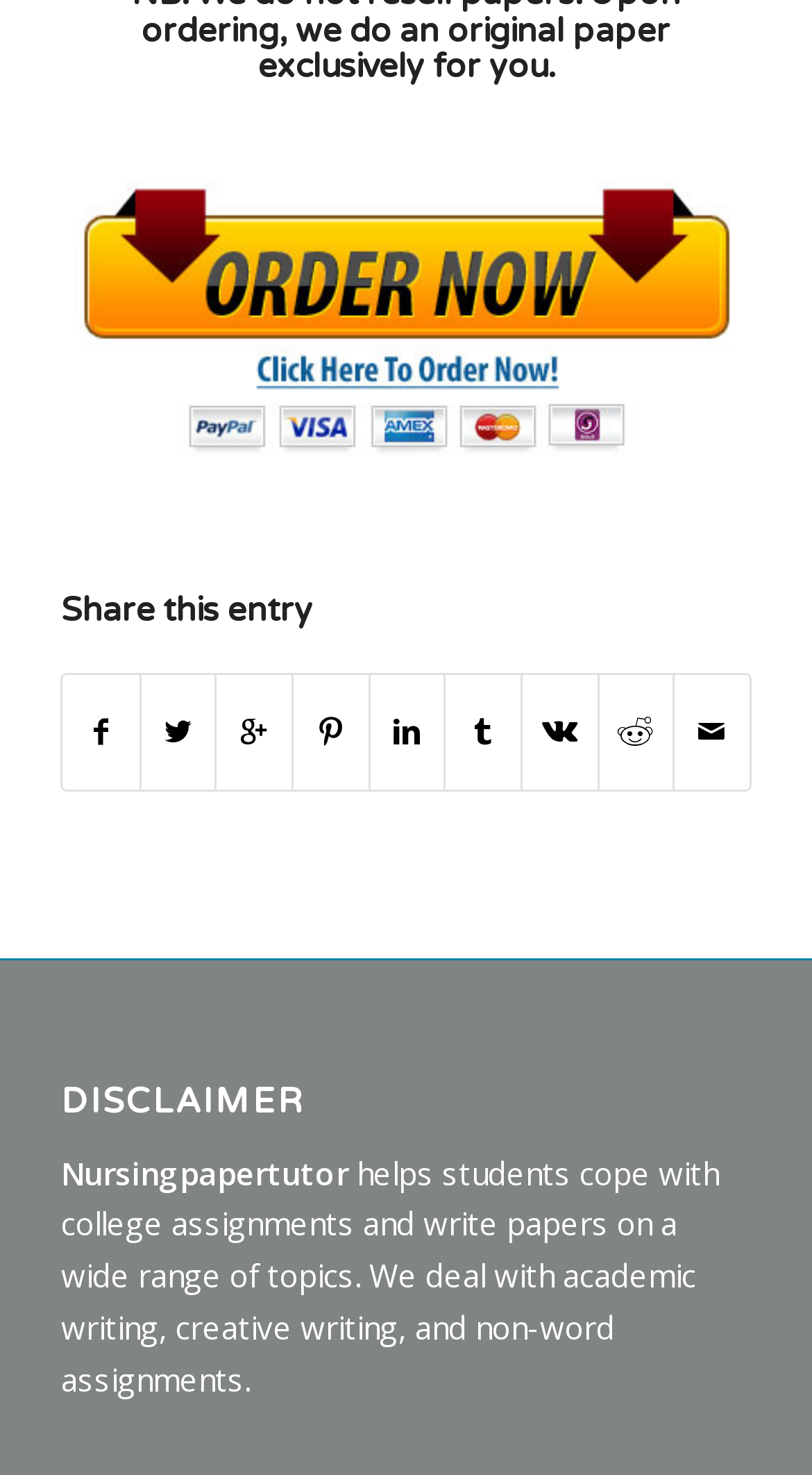What is the disclaimer section title?
Please craft a detailed and exhaustive response to the question.

The heading element with bounding box coordinates [0.075, 0.734, 0.925, 0.76] has the text 'DISCLAIMER', indicating the start of the disclaimer section.